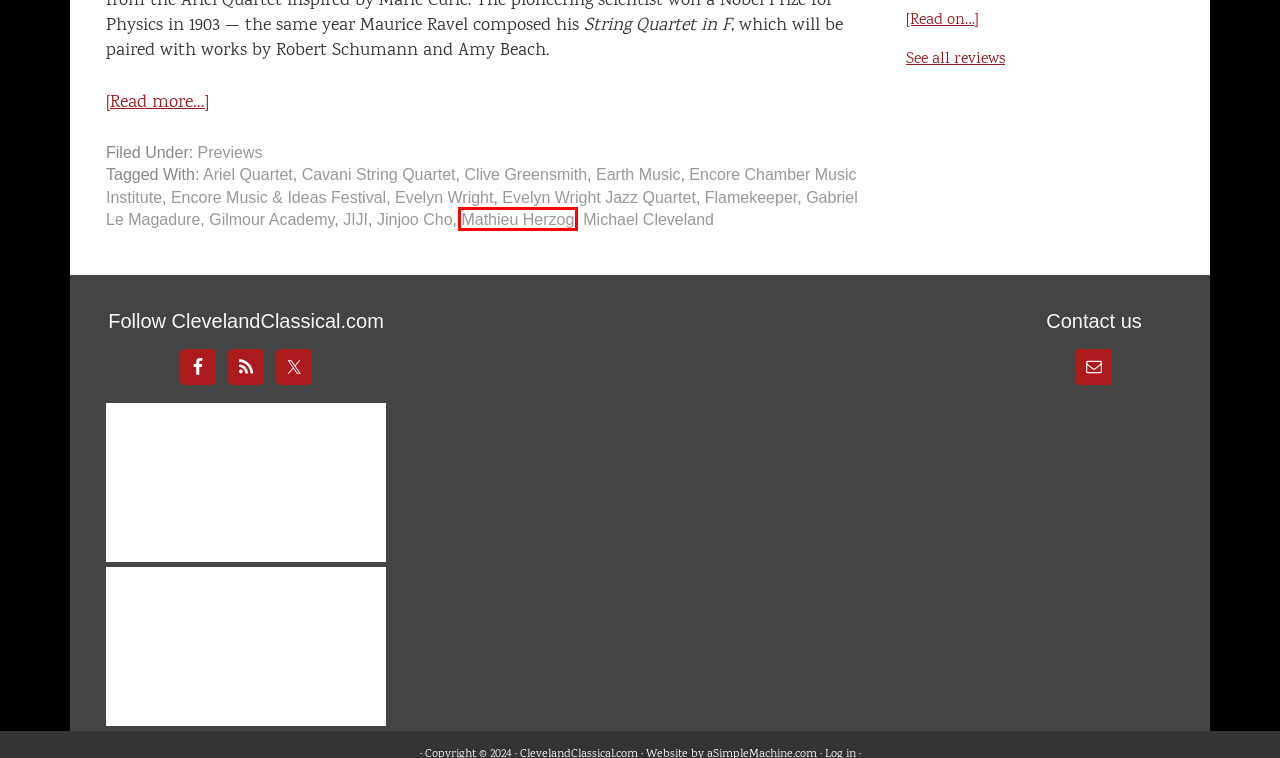You are provided with a screenshot of a webpage highlighting a UI element with a red bounding box. Choose the most suitable webpage description that matches the new page after clicking the element in the bounding box. Here are the candidates:
A. Clive Greensmith Archives - Cleveland Classical
B. Jinjoo Cho Archives - Cleveland Classical
C. Earth Music Archives - Cleveland Classical
D. Cavani String Quartet Archives - Cleveland Classical
E. JIJI Archives - Cleveland Classical
F. Mathieu Herzog Archives - Cleveland Classical
G. Ariel Quartet Archives - Cleveland Classical
H. Gabriel Le Magadure Archives - Cleveland Classical

F